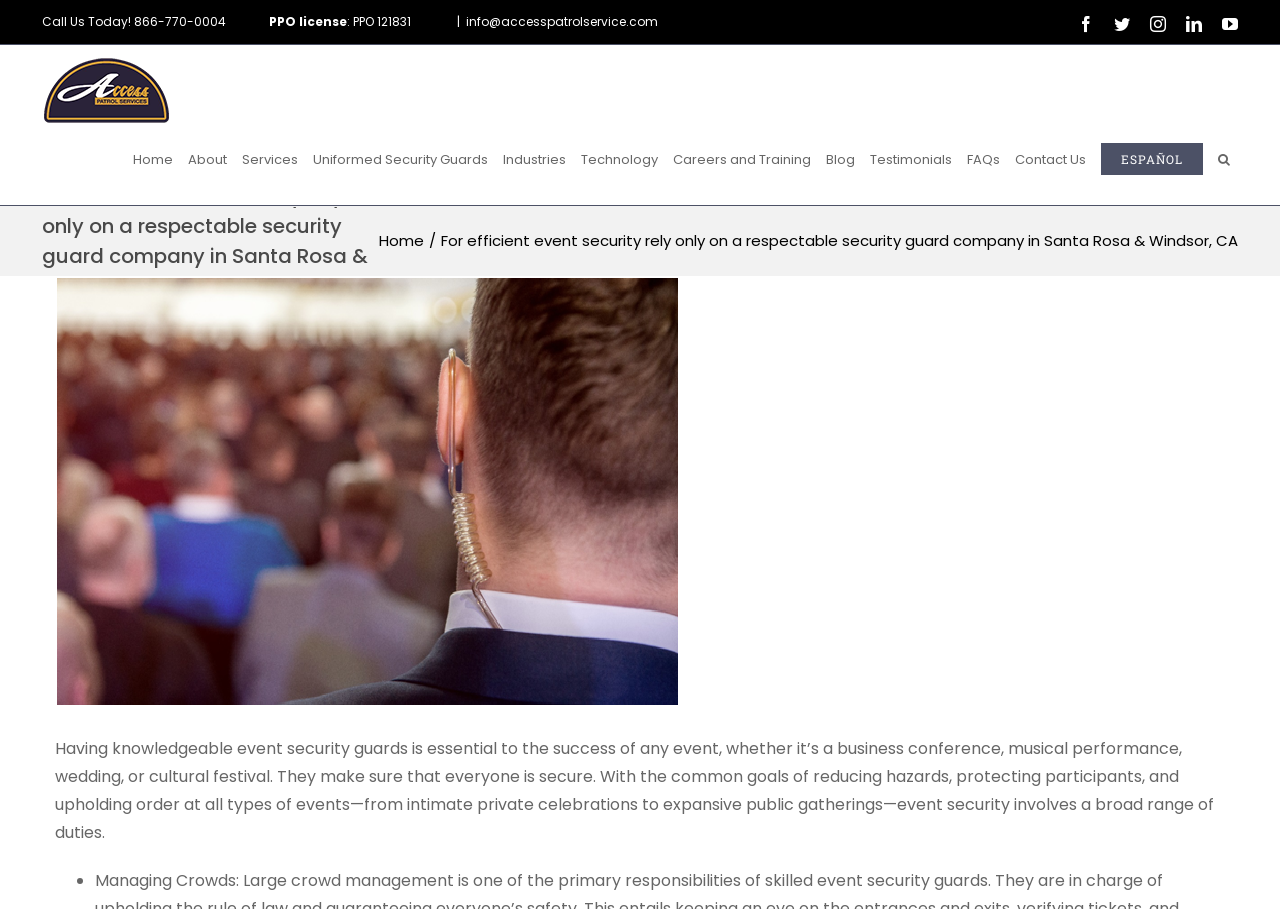Highlight the bounding box coordinates of the element that should be clicked to carry out the following instruction: "Call us today". The coordinates must be given as four float numbers ranging from 0 to 1, i.e., [left, top, right, bottom].

[0.033, 0.014, 0.177, 0.033]